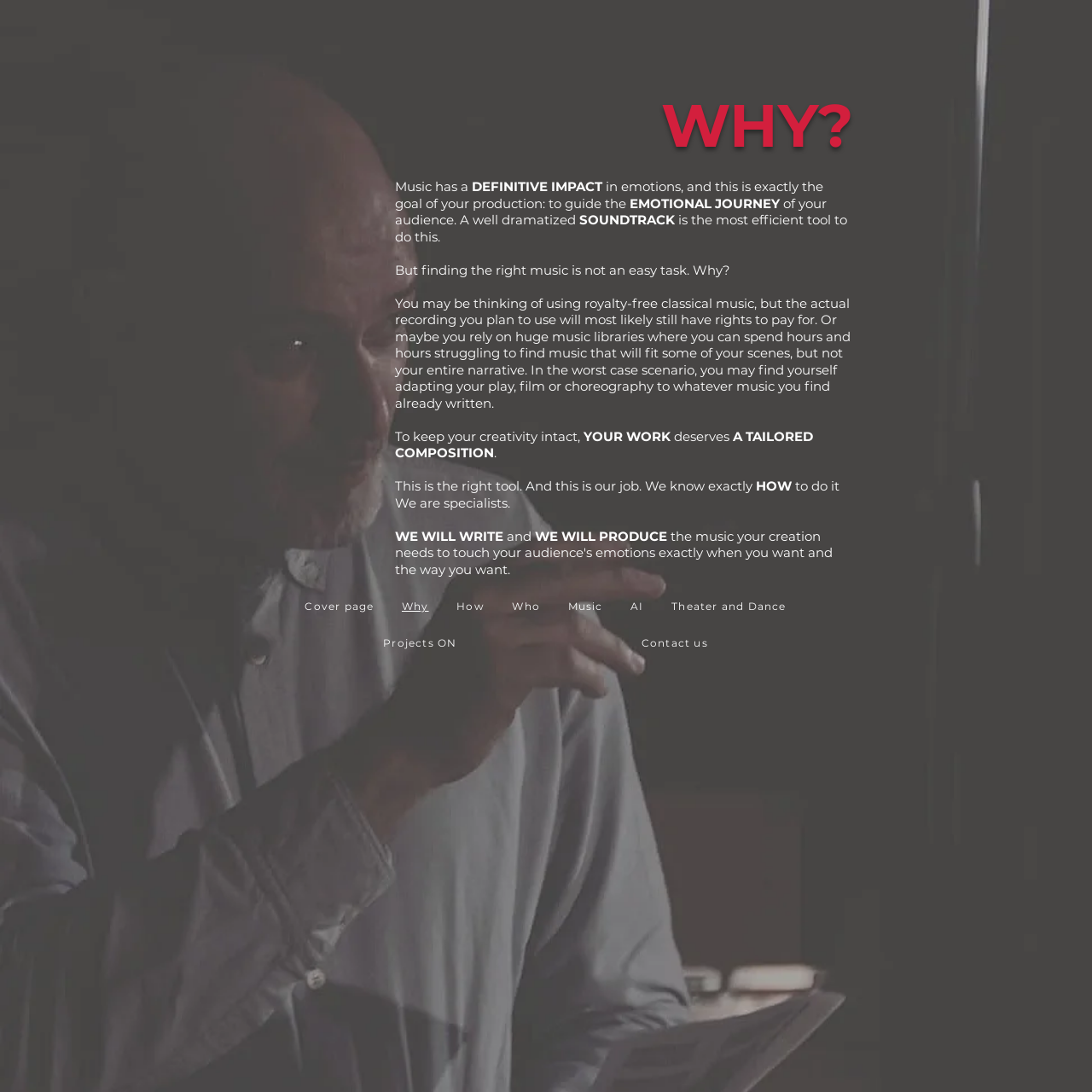Locate the bounding box of the UI element defined by this description: "Theater and Dance". The coordinates should be given as four float numbers between 0 and 1, formatted as [left, top, right, bottom].

[0.605, 0.541, 0.73, 0.569]